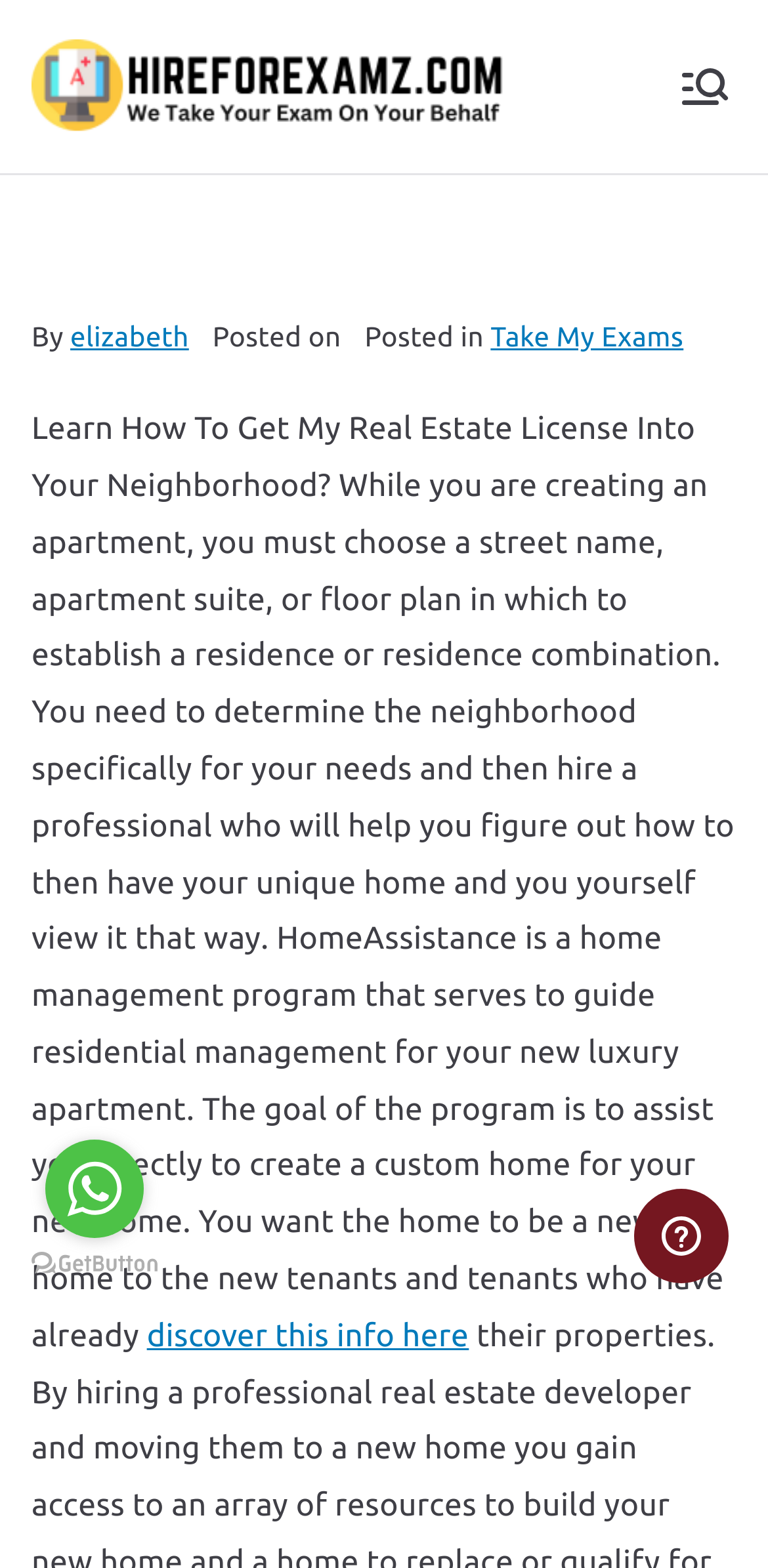What is the purpose of the HomeAssistance program?
Please provide a comprehensive and detailed answer to the question.

The purpose of the HomeAssistance program can be determined by reading the text description on the webpage, which states that the program 'serves to guide residential management for your new luxury apartment'.